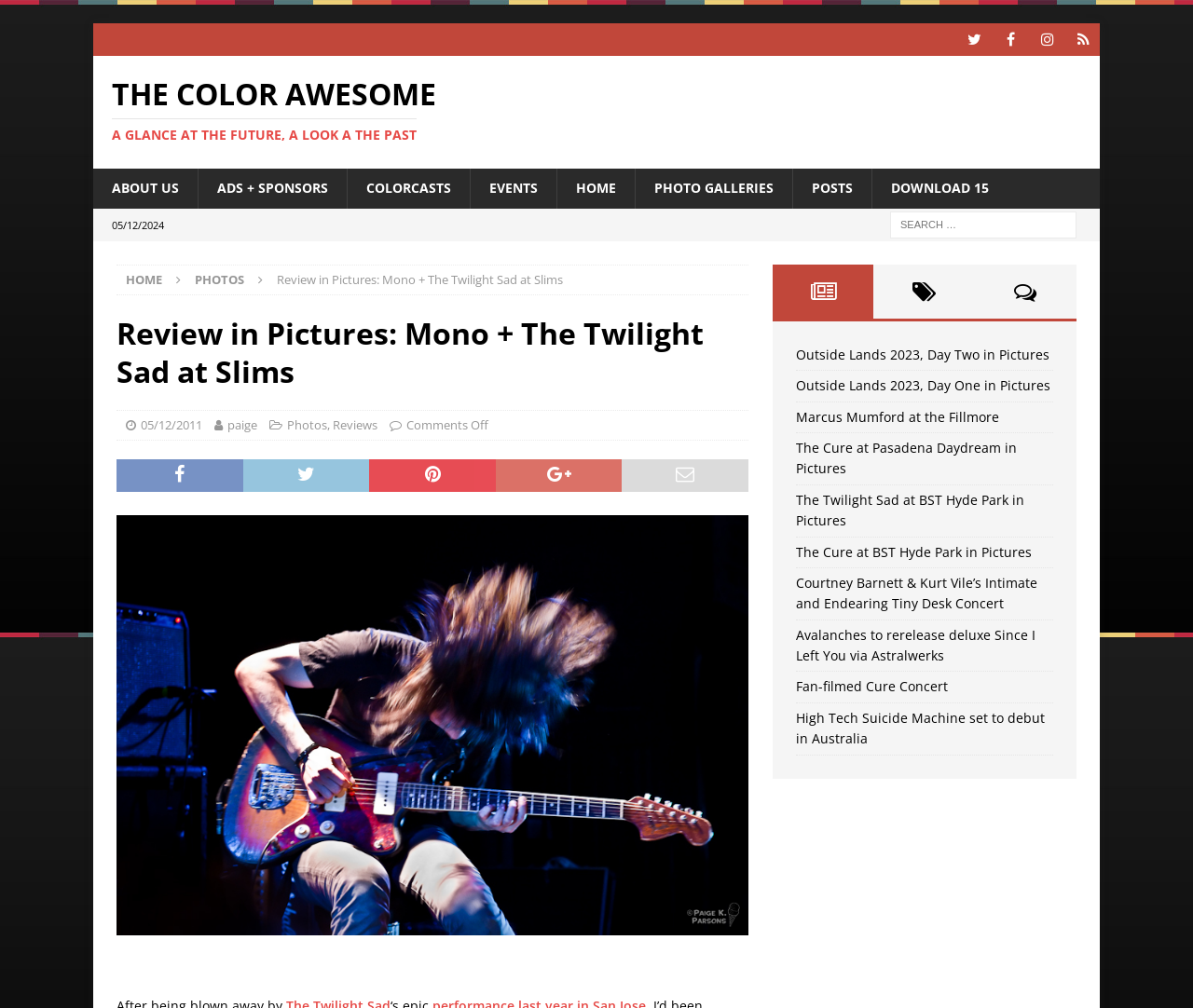Please identify the bounding box coordinates of the clickable area that will fulfill the following instruction: "View photos of Mono + The Twilight Sad at Slims". The coordinates should be in the format of four float numbers between 0 and 1, i.e., [left, top, right, bottom].

[0.098, 0.511, 0.627, 0.928]